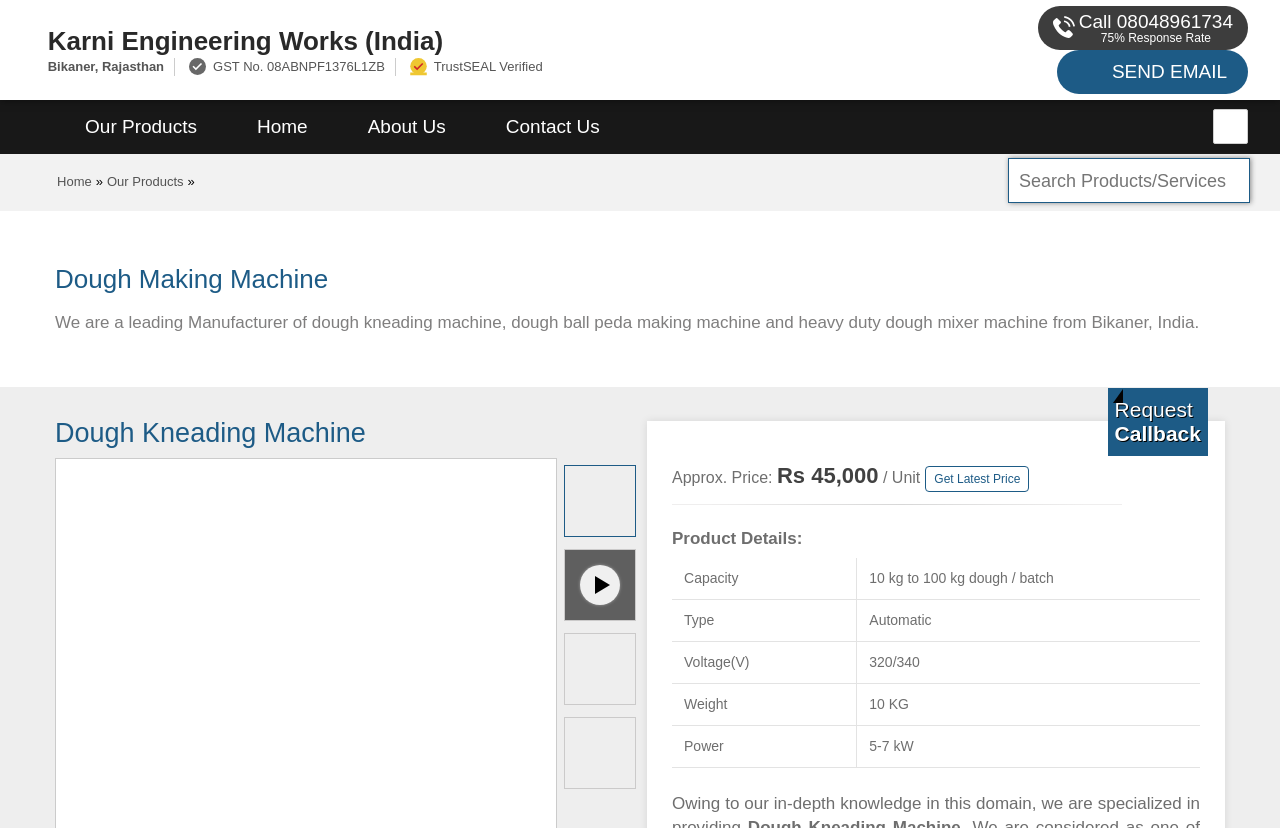Determine the bounding box coordinates of the UI element described below. Use the format (top-left x, top-left y, bottom-right x, bottom-right y) with floating point numbers between 0 and 1: parent_node: Our Products

[0.948, 0.132, 0.975, 0.174]